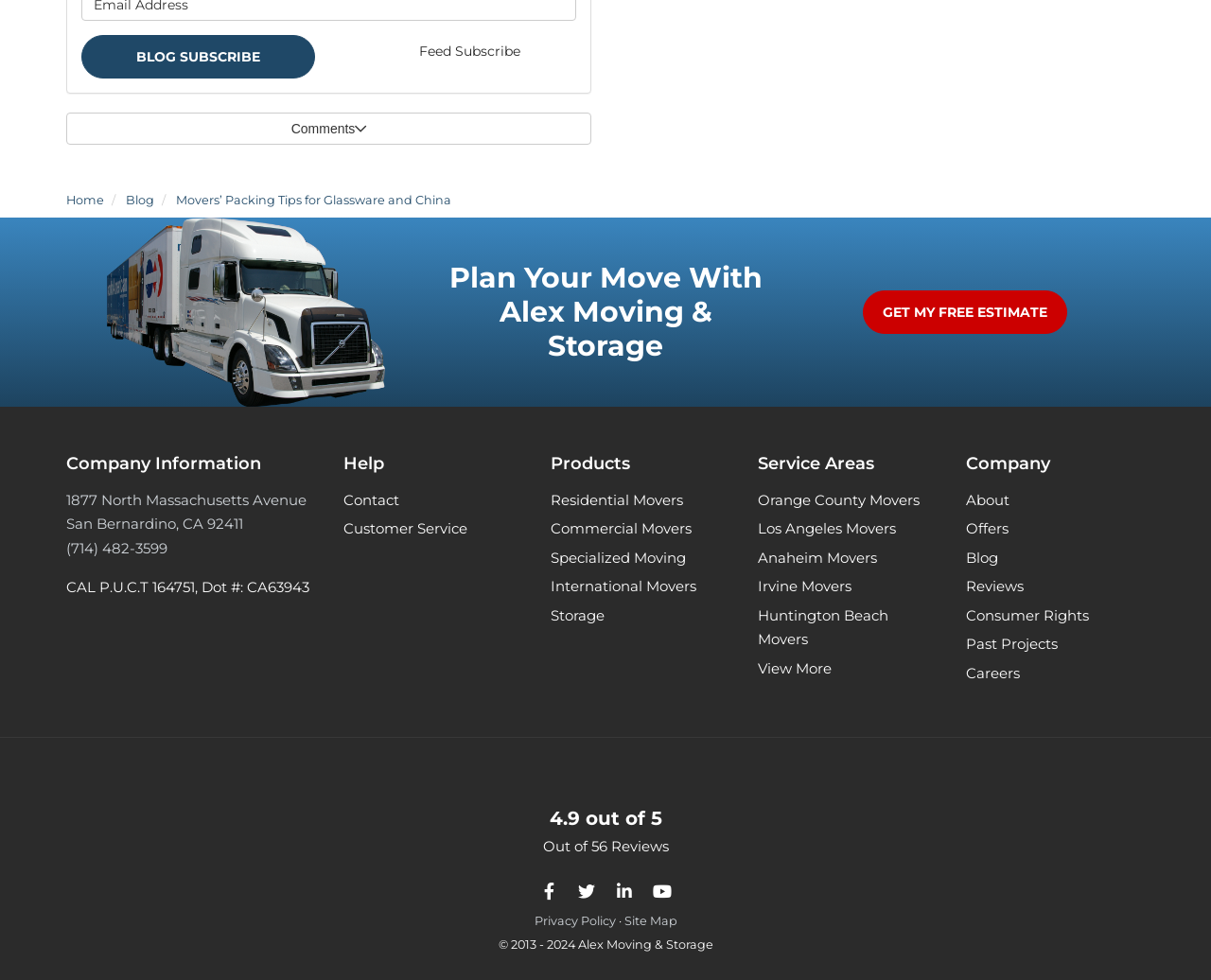Determine the bounding box coordinates for the clickable element to execute this instruction: "Follow us on Facebook". Provide the coordinates as four float numbers between 0 and 1, i.e., [left, top, right, bottom].

[0.439, 0.892, 0.467, 0.926]